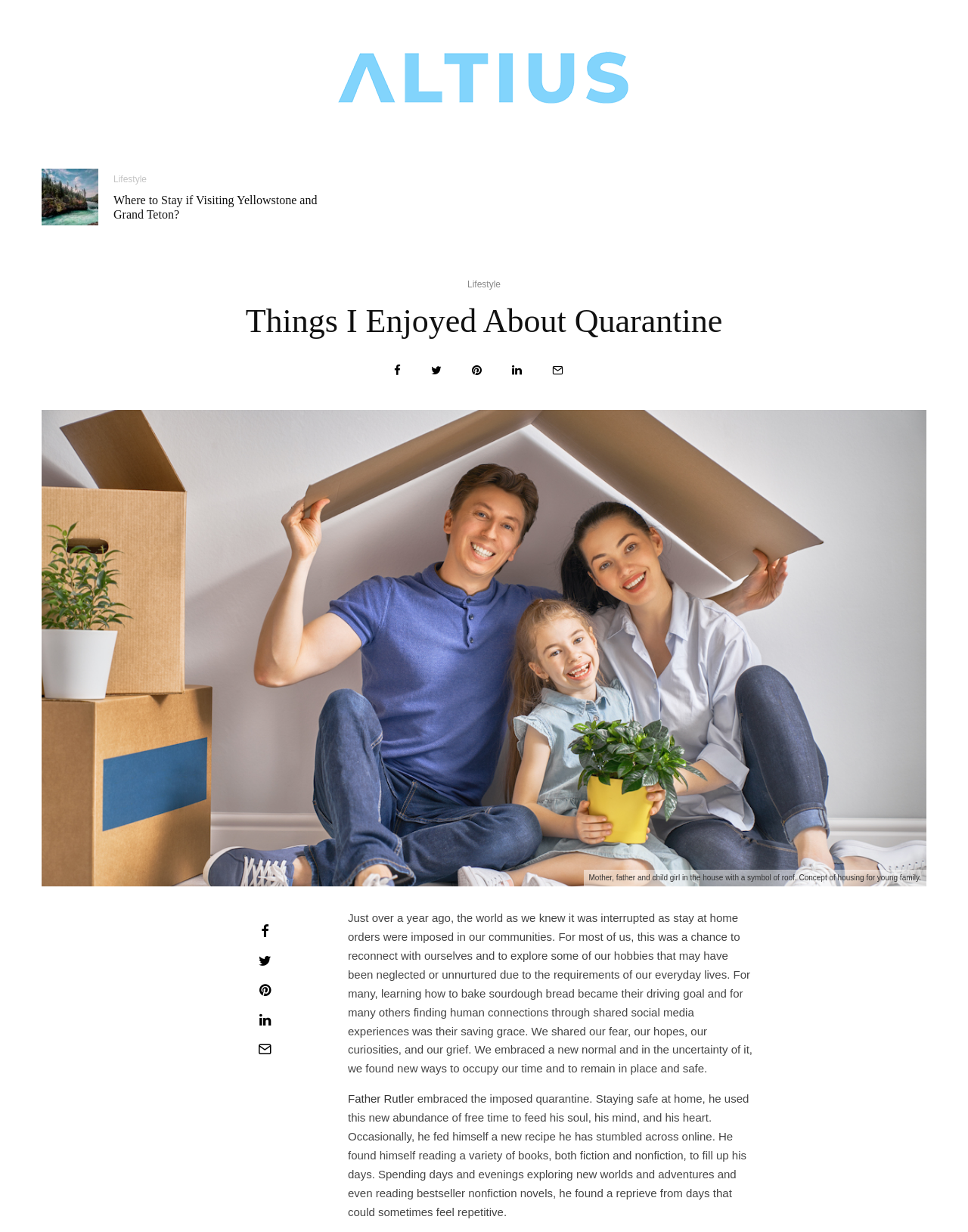How many social media sharing options are available?
Give a comprehensive and detailed explanation for the question.

There are 5 social media sharing options available, which can be inferred from the links 'Share', 'Tweet', 'Pin', 'Share', and 'Email' that appear multiple times on the webpage, indicating that users can share the content on various social media platforms.